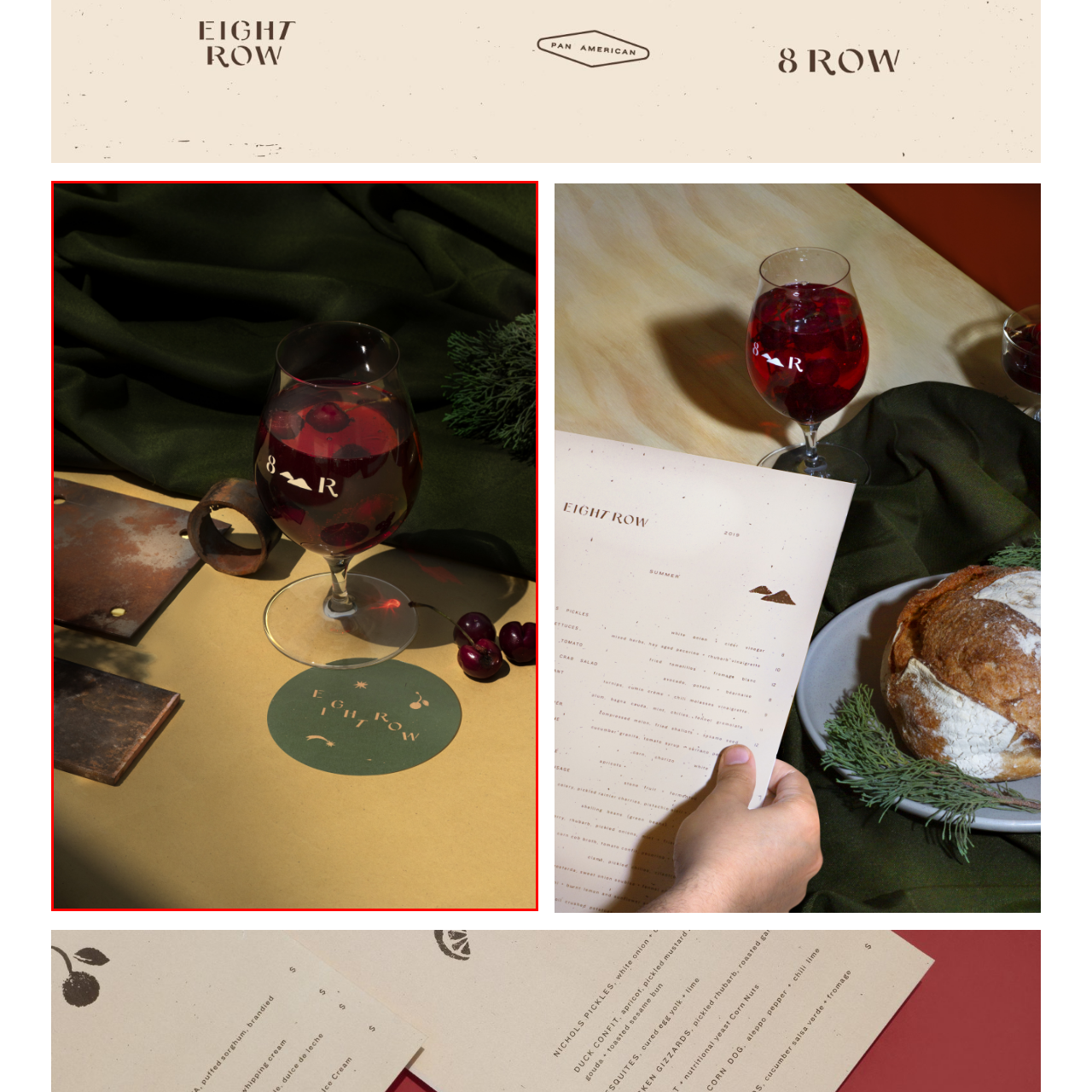Focus on the area highlighted by the red bounding box and give a thorough response to the following question, drawing from the image: What is the texture of the fabric in the background?

The caption describes the fabric in the background as 'soft, deep green', implying that the texture of the fabric is soft and not rough or coarse.